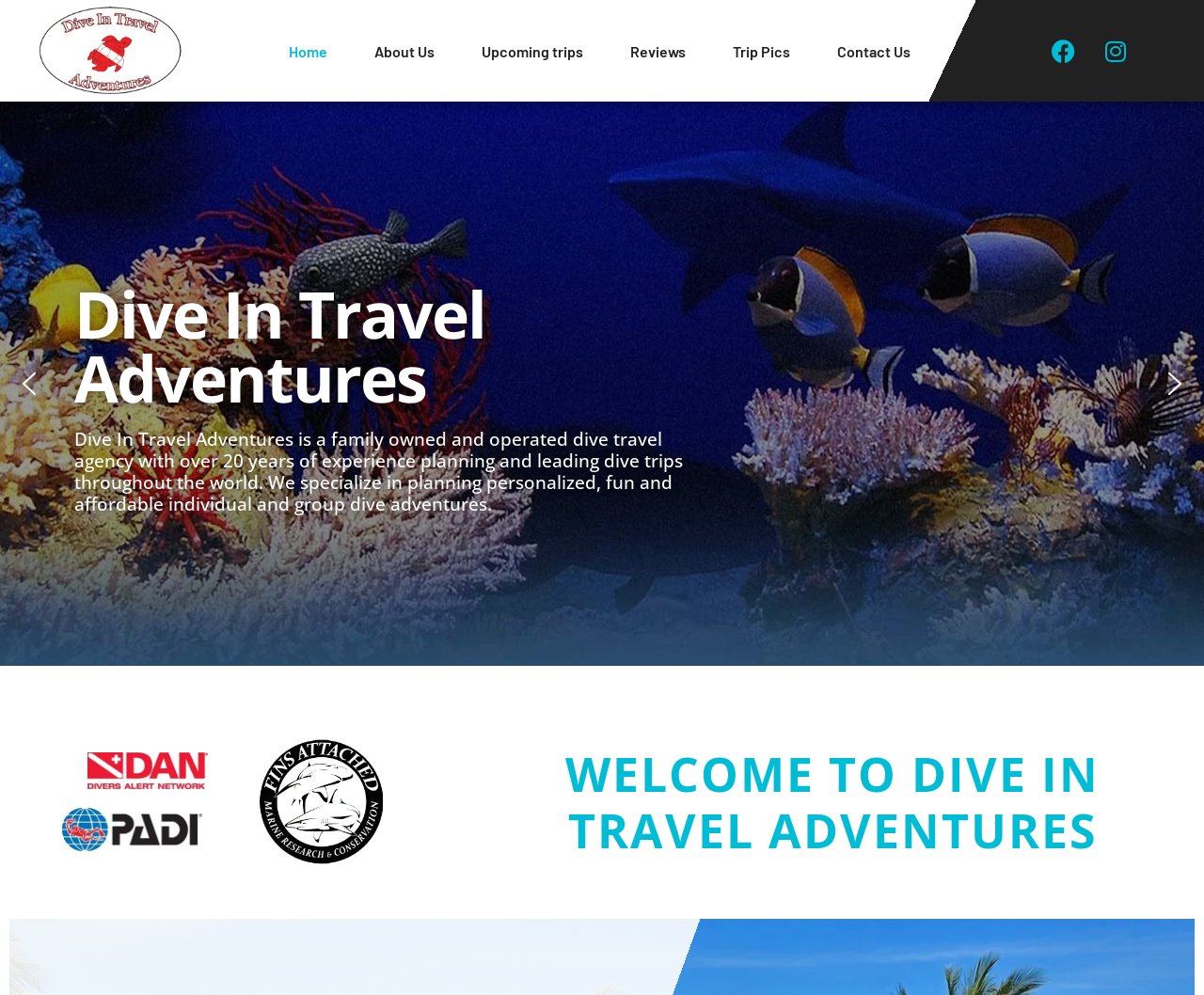Please determine the bounding box coordinates of the element to click on in order to accomplish the following task: "Click on previous arrow". Ensure the coordinates are four float numbers ranging from 0 to 1, i.e., [left, top, right, bottom].

[0.012, 0.371, 0.037, 0.401]